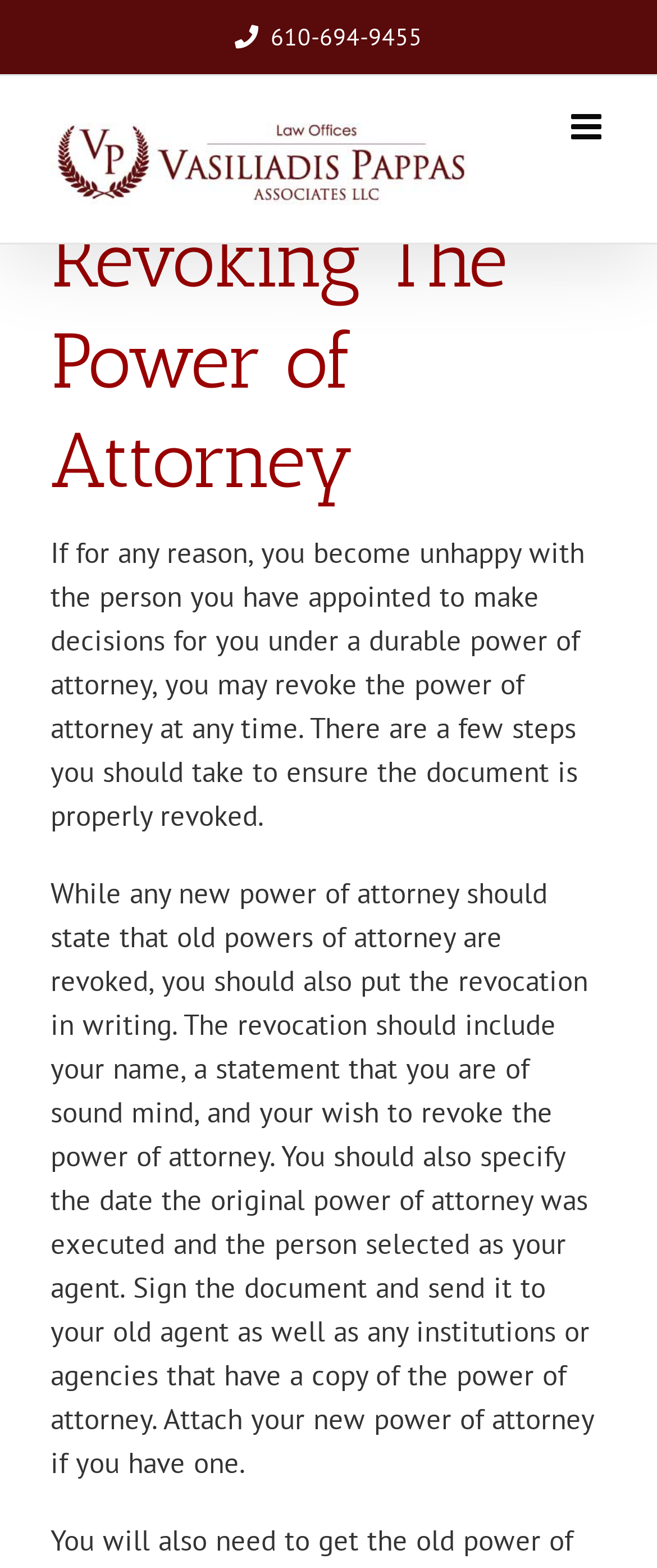Describe all the key features and sections of the webpage thoroughly.

The webpage is about revoking the power of attorney, with a focus on the process and steps involved. At the top left of the page, there is a logo of "Lehigh Valley Elder Law | Law Offices Vasiliadis Pappas" accompanied by a link to the same. Below the logo, there is a phone number "610-694-9455" displayed prominently. 

On the top right, there is a toggle button for the mobile menu. The main content of the page is divided into sections, with a clear heading "Revoking The Power of Attorney" that spans across the top of the page. 

Below the heading, there are two paragraphs of text that provide detailed information on how to revoke a power of attorney. The first paragraph explains the reasons and process of revocation, while the second paragraph outlines the specific steps to be taken, including putting the revocation in writing, specifying the date and agent, and sending the document to relevant parties.